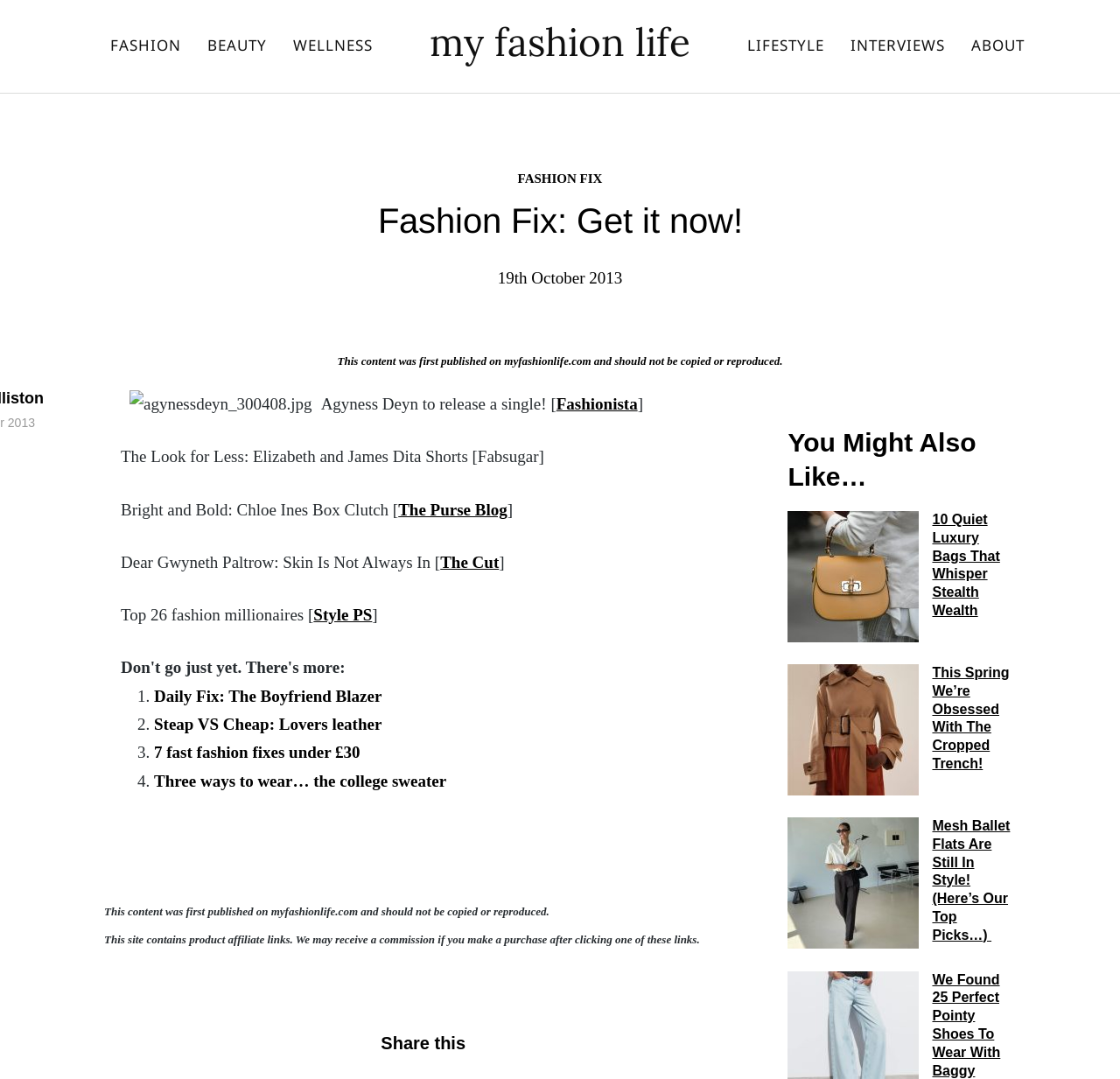What is the topic of the article with the image 'agynessdeyn_300408.jpg'?
From the screenshot, provide a brief answer in one word or phrase.

Agyness Deyn to release a single